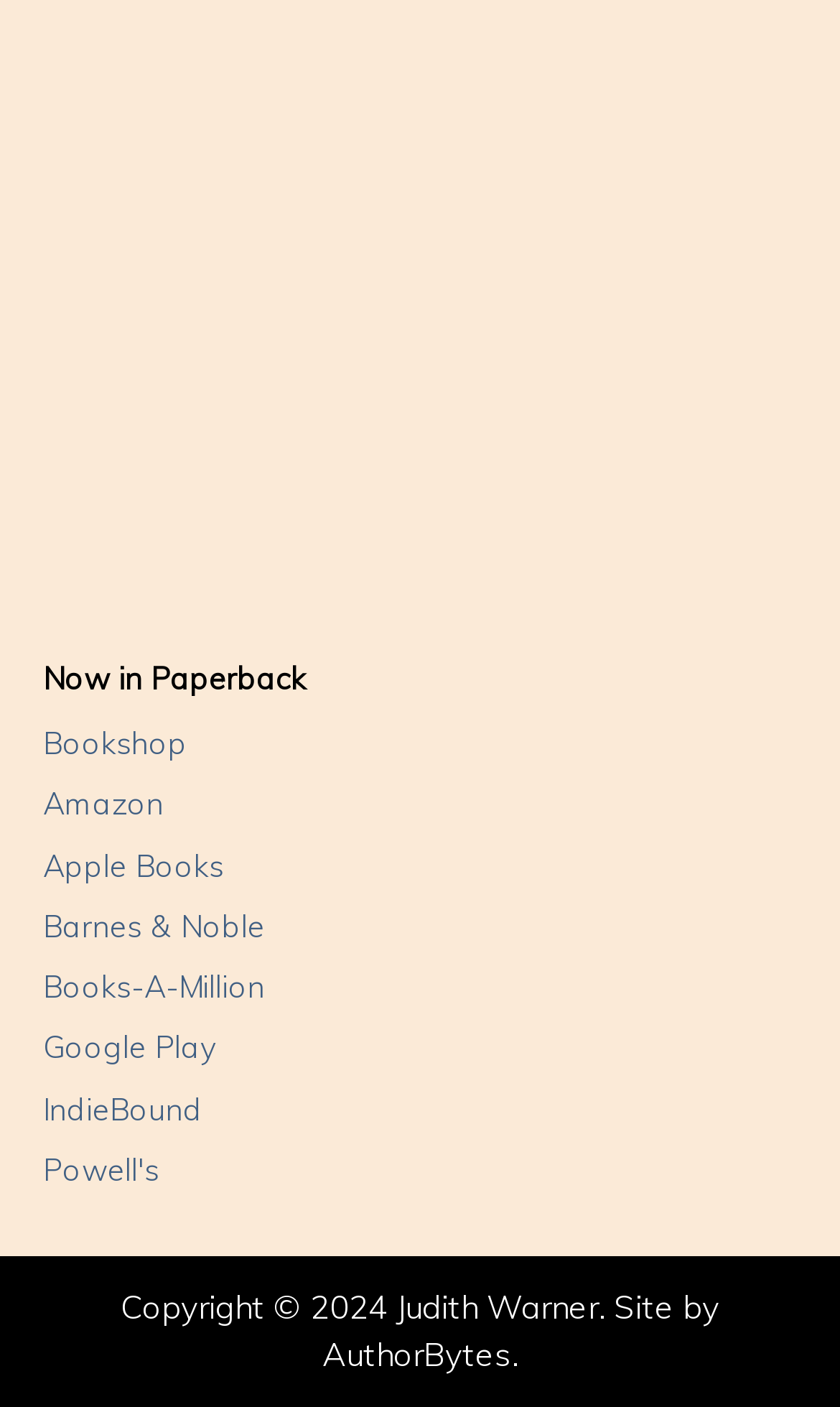Please indicate the bounding box coordinates for the clickable area to complete the following task: "Visit Amazon". The coordinates should be specified as four float numbers between 0 and 1, i.e., [left, top, right, bottom].

[0.051, 0.558, 0.195, 0.585]